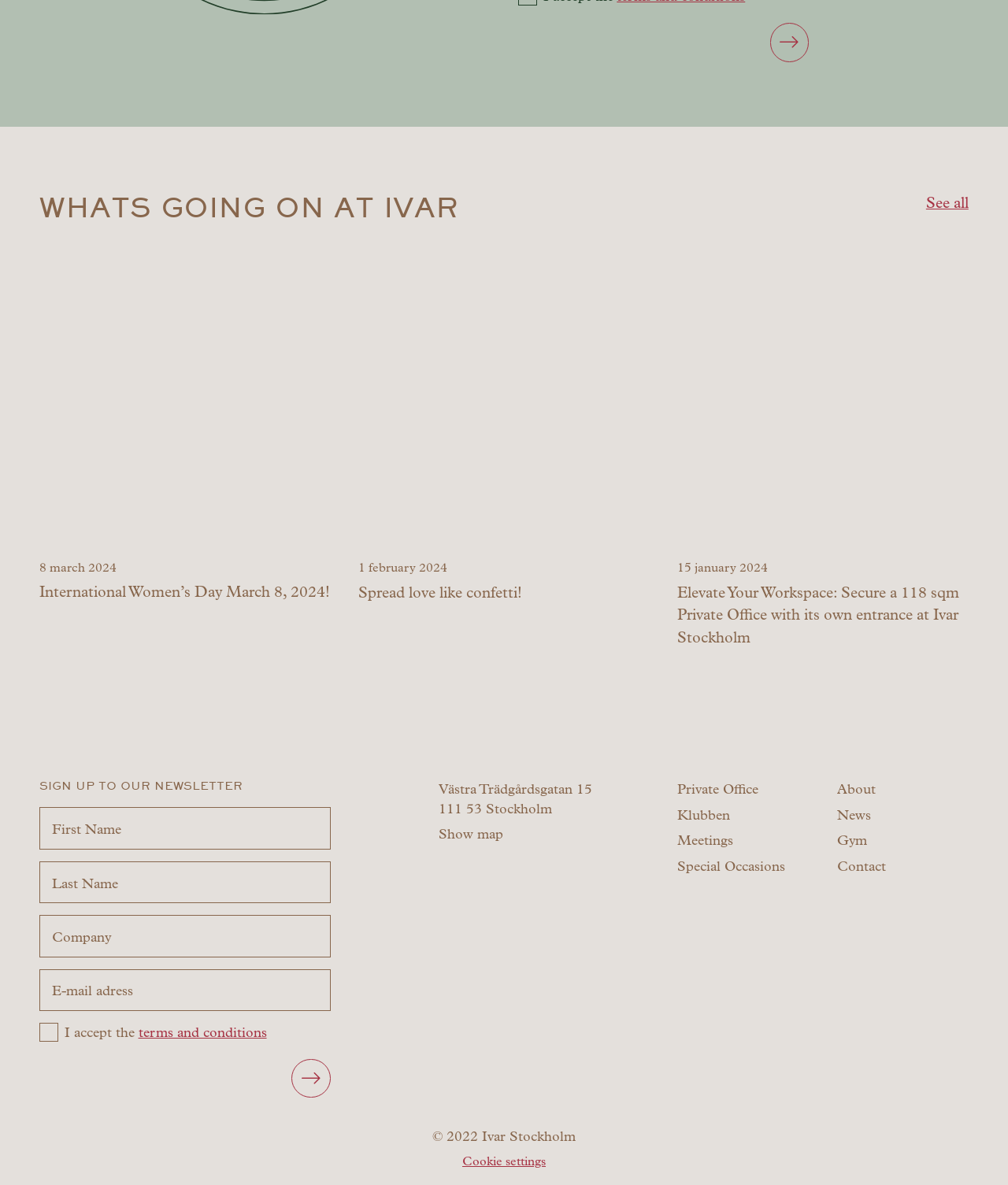How many news articles are displayed?
Please use the image to provide an in-depth answer to the question.

I counted the number of headings with links underneath them, which are likely news articles. There are three such headings: 'International Women’s Day March 8, 2024!', 'Spread love like confetti!', and 'Elevate Your Workspace: Secure a 118 sqm Private Office with its own entrance at Ivar Stockholm'.